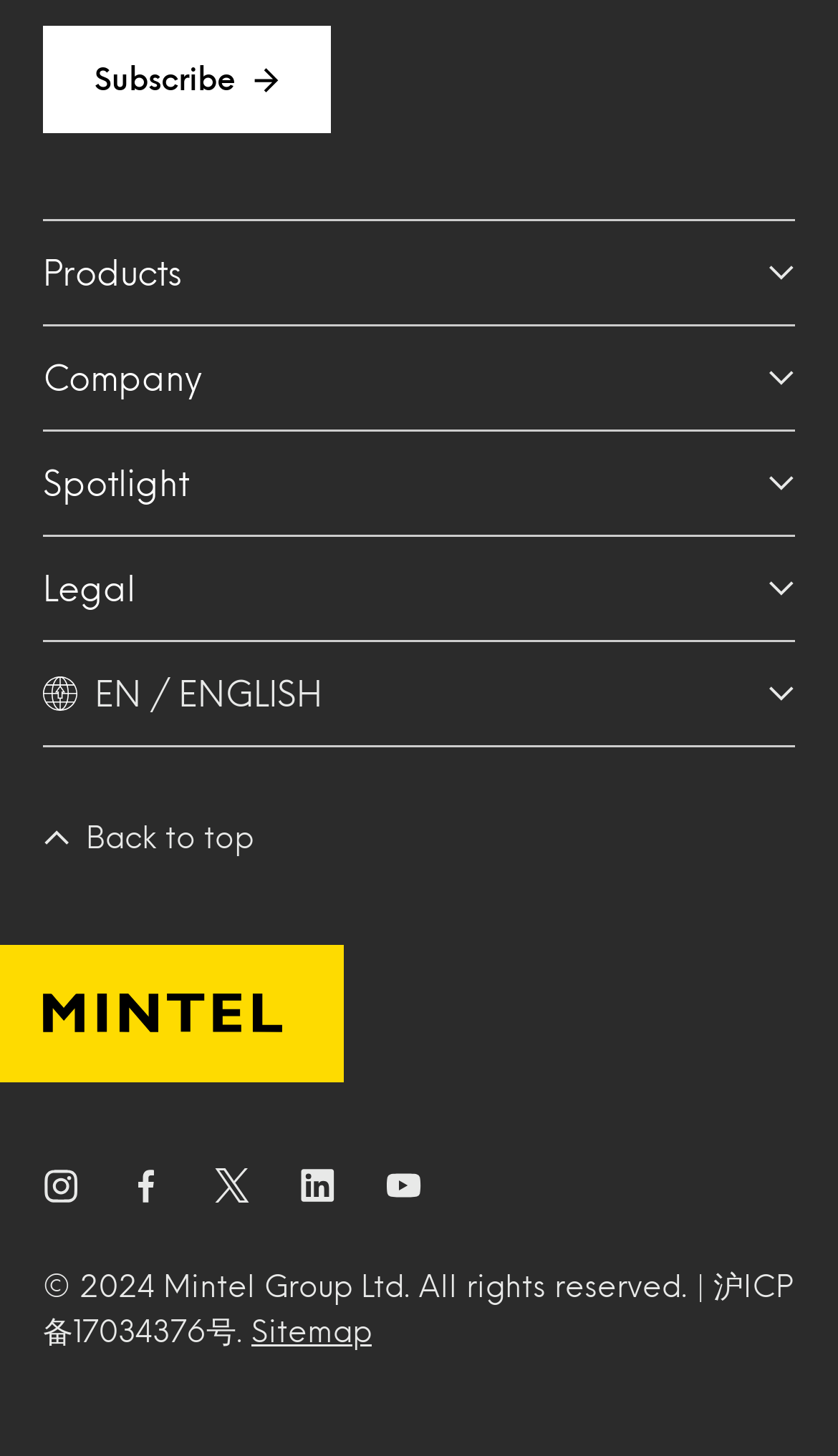Please predict the bounding box coordinates of the element's region where a click is necessary to complete the following instruction: "View products". The coordinates should be represented by four float numbers between 0 and 1, i.e., [left, top, right, bottom].

[0.051, 0.152, 0.949, 0.223]